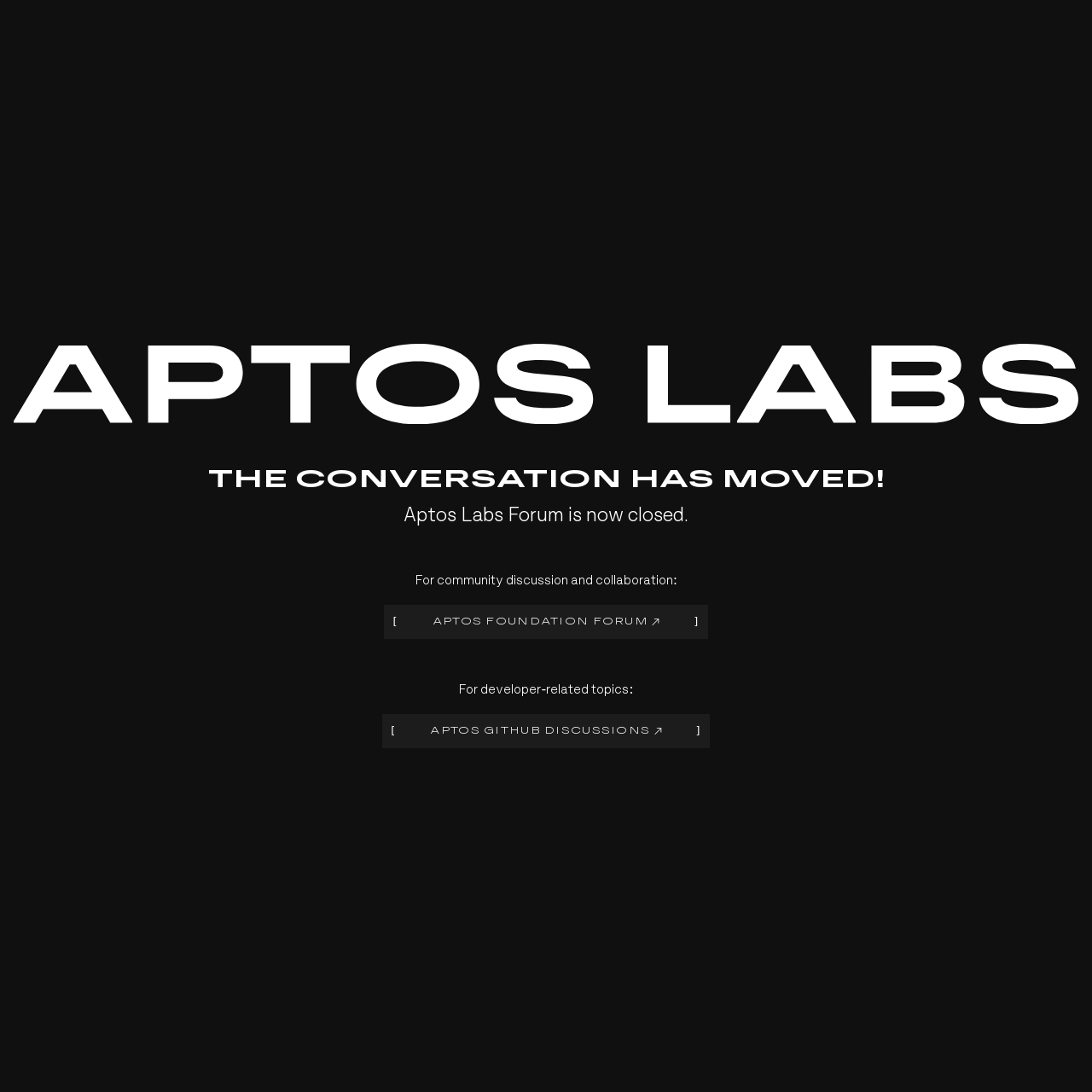Examine the image and give a thorough answer to the following question:
What is the status of the Aptos Labs Forum?

The status of the Aptos Labs Forum can be determined by reading the StaticText element with the text 'Aptos Labs Forum is now closed.' which is located at the coordinates [0.37, 0.464, 0.63, 0.482]. This text explicitly states that the forum is closed.